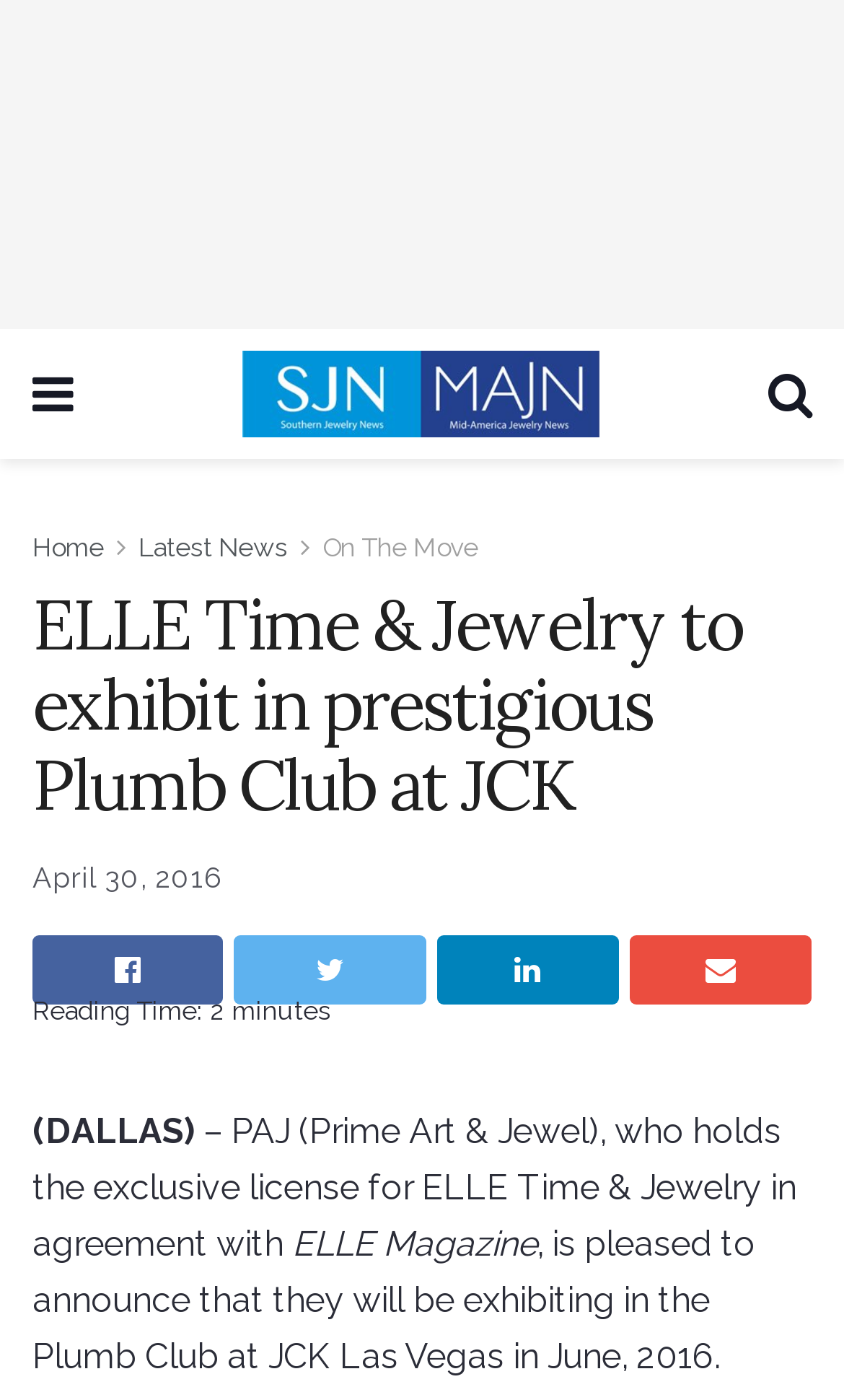What is the main heading of this webpage? Please extract and provide it.

ELLE Time & Jewelry to exhibit in prestigious Plumb Club at JCK